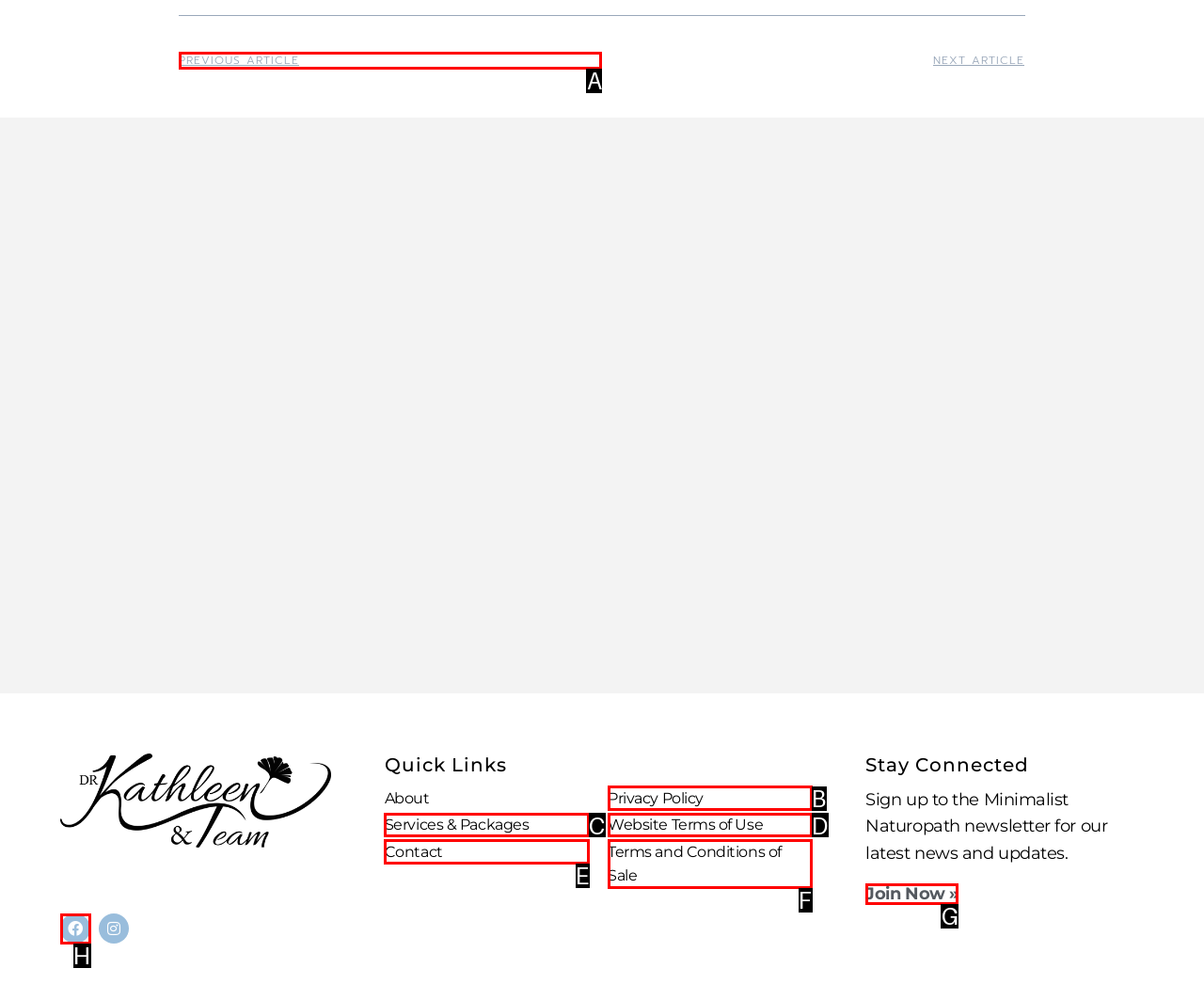For the task: Click on the 'HOME' link in the primary menu, identify the HTML element to click.
Provide the letter corresponding to the right choice from the given options.

None